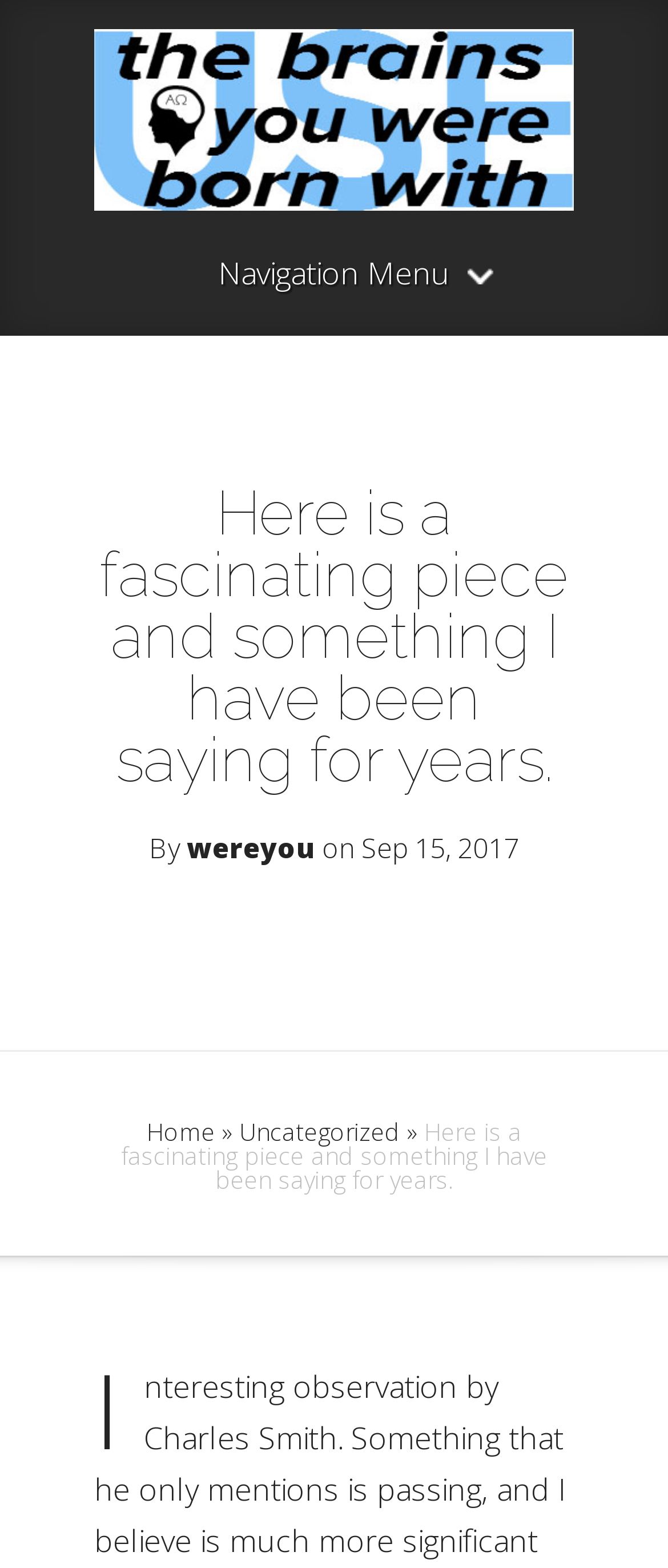Create an elaborate caption that covers all aspects of the webpage.

The webpage appears to be a blog post or article page. At the top, there is a prominent link and image combination with the title "The Brains You Were Born With", which takes up most of the width of the page. 

Below this, there is a navigation menu link. The main article content starts below this navigation menu, with a large header that spans the full width of the page. The header contains the title "Here is a fascinating piece and something I have been saying for years." followed by the author's name "wereyou" and the date "Sep 15, 2017". 

Further down, there are three links in a row: "Home", a separator symbol "»", and "Uncategorized". Below these links, there is a large block of text that appears to be the main content of the article, with the same title as the header.